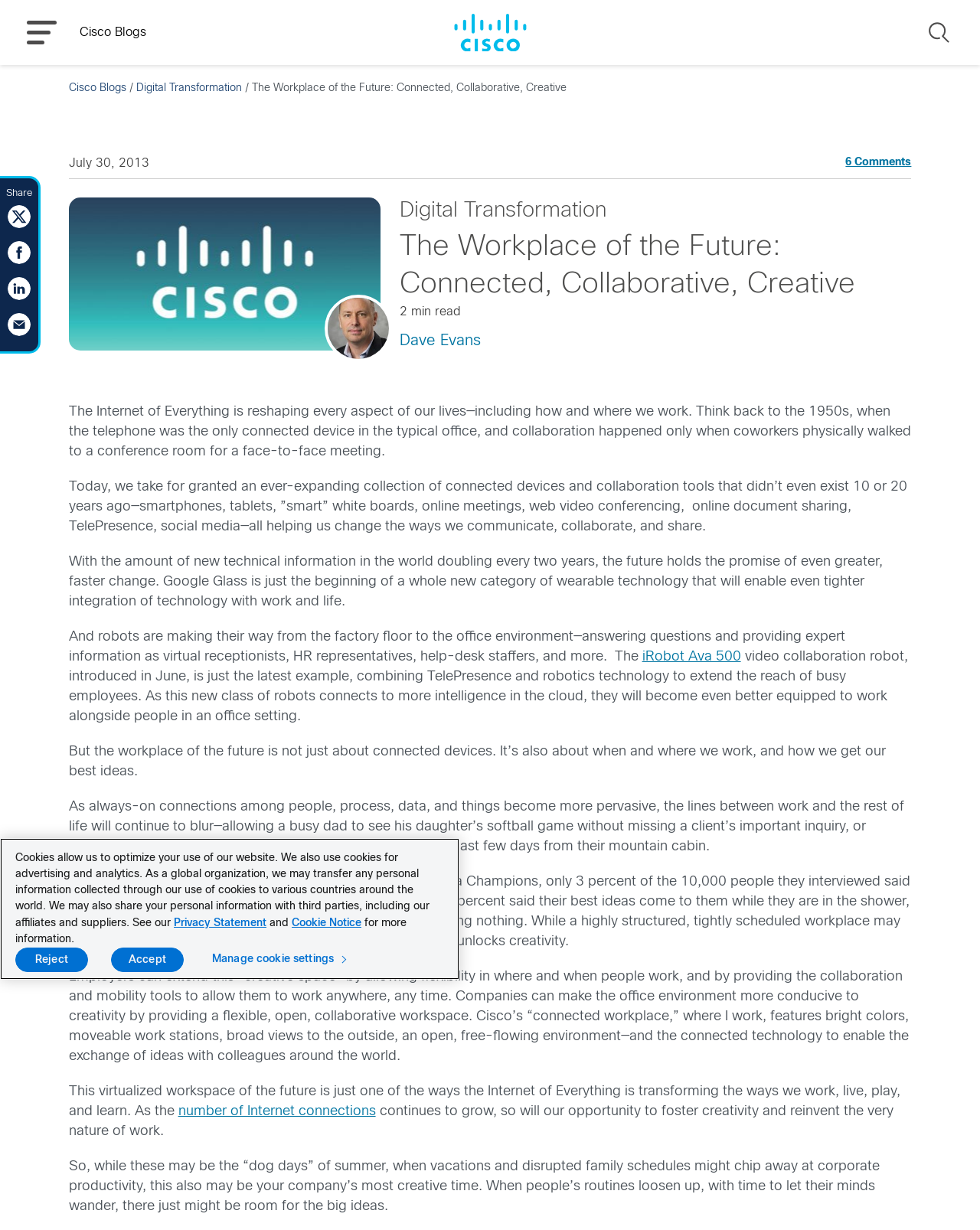What is the text of the webpage's headline?

The Workplace of the Future: Connected, Collaborative, Creative